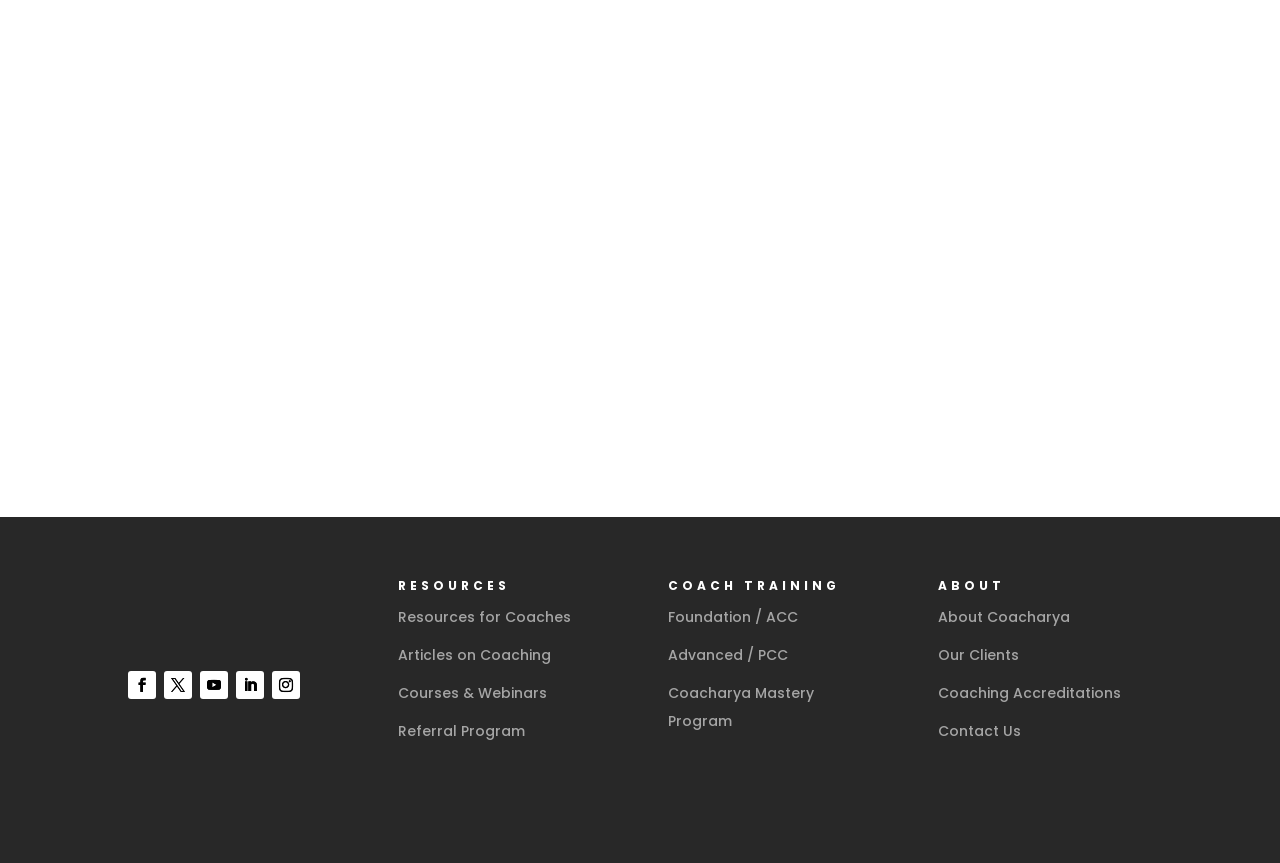What are the main categories on the webpage?
Can you provide a detailed and comprehensive answer to the question?

The main categories on the webpage can be identified by the static text elements with descriptions 'RESOURCES', 'COACH TRAINING', and 'ABOUT', which are located at the top of the webpage and serve as headers for the links and content below.